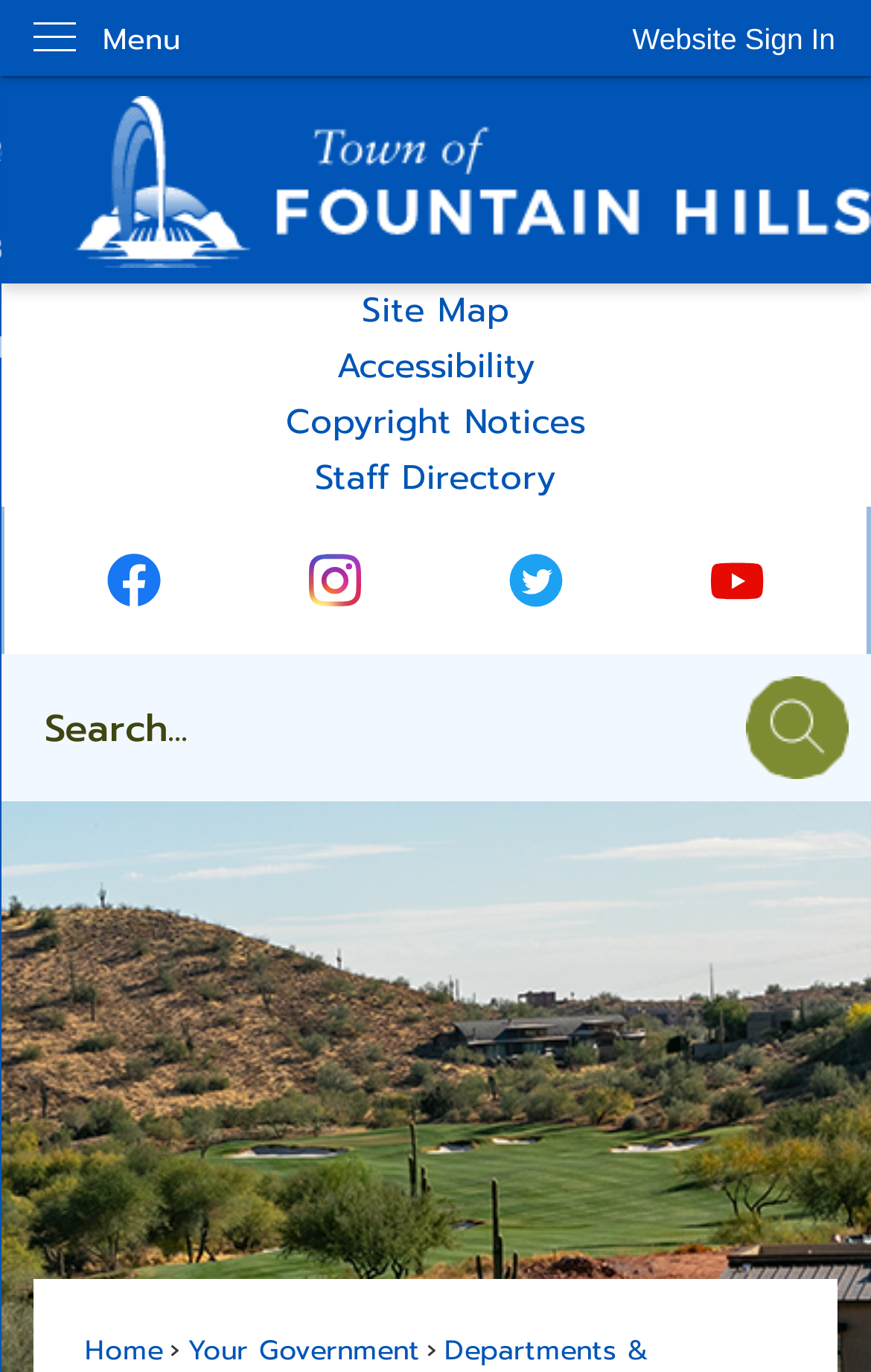Kindly determine the bounding box coordinates of the area that needs to be clicked to fulfill this instruction: "Sign in to the website".

[0.685, 0.0, 1.0, 0.057]